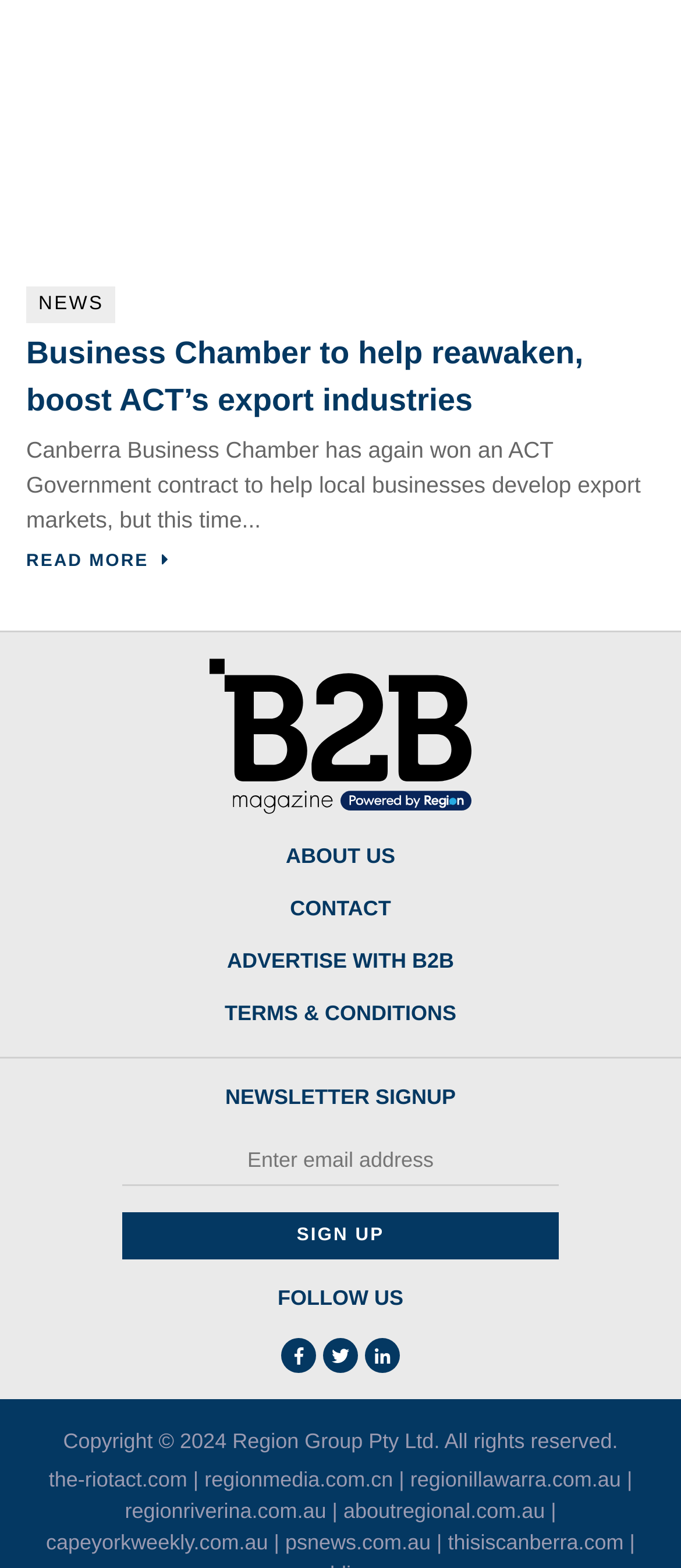Identify the bounding box coordinates of the region that needs to be clicked to carry out this instruction: "Contact the business". Provide these coordinates as four float numbers ranging from 0 to 1, i.e., [left, top, right, bottom].

[0.426, 0.573, 0.574, 0.587]